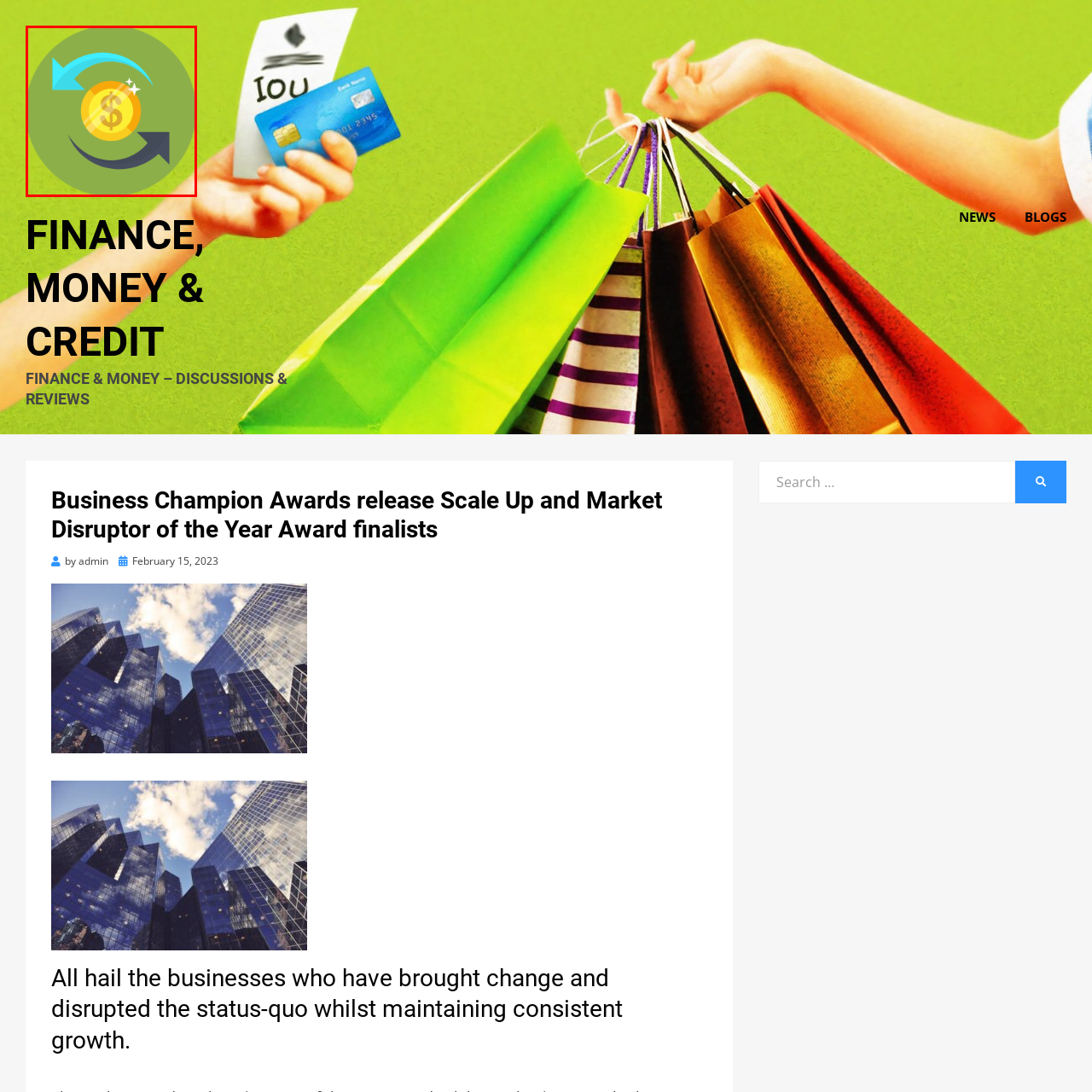What do the two arrows represent?
Focus on the image highlighted by the red bounding box and give a comprehensive answer using the details from the image.

The two arrows, one in bright blue and the other in a darker shade, surrounding the coin, represent the exchange and flow of money, signifying the dynamic nature of financial transactions.